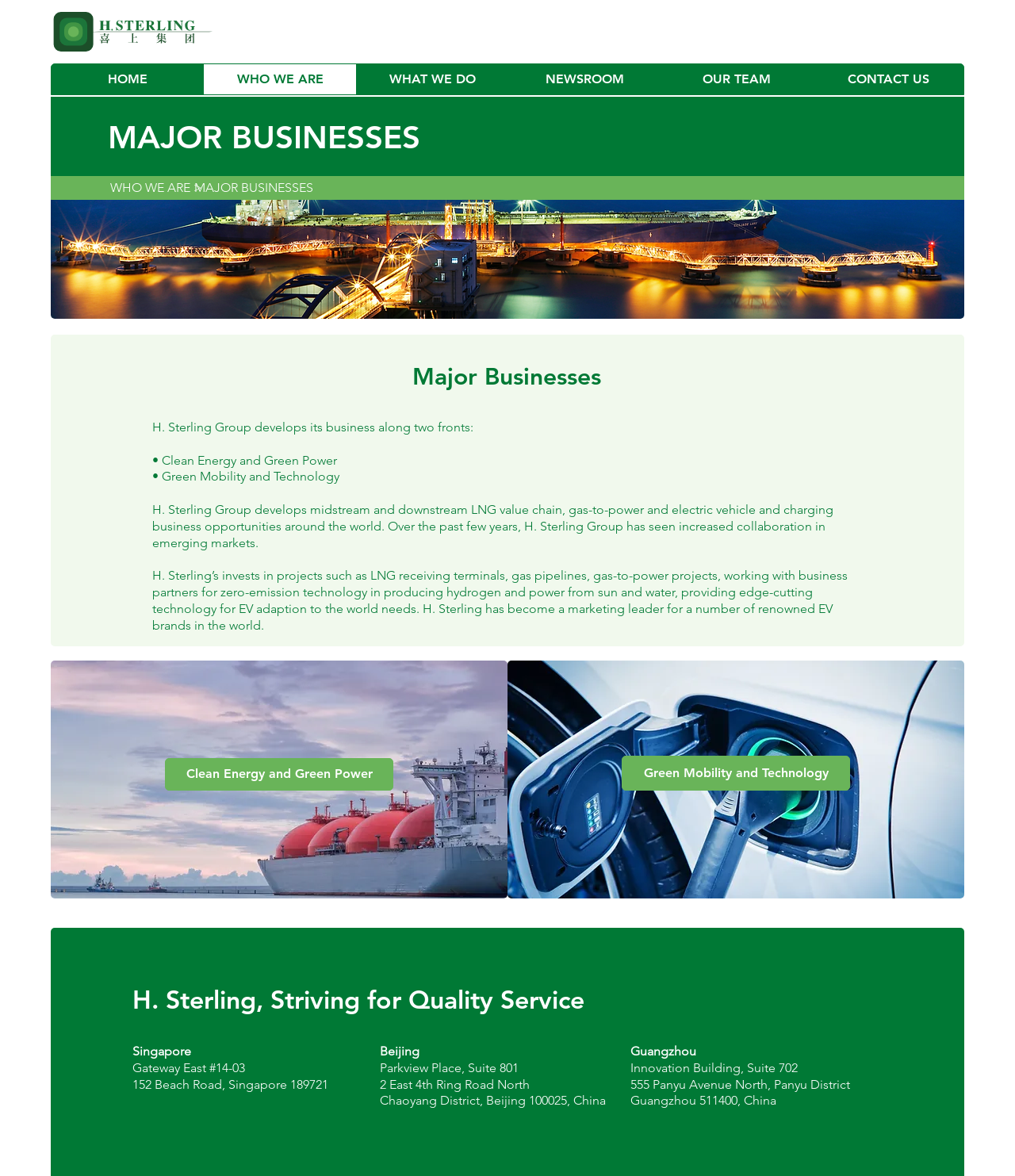Given the element description Clean Energy and Green Power, identify the bounding box coordinates for the UI element on the webpage screenshot. The format should be (top-left x, top-left y, bottom-right x, bottom-right y), with values between 0 and 1.

[0.162, 0.645, 0.388, 0.672]